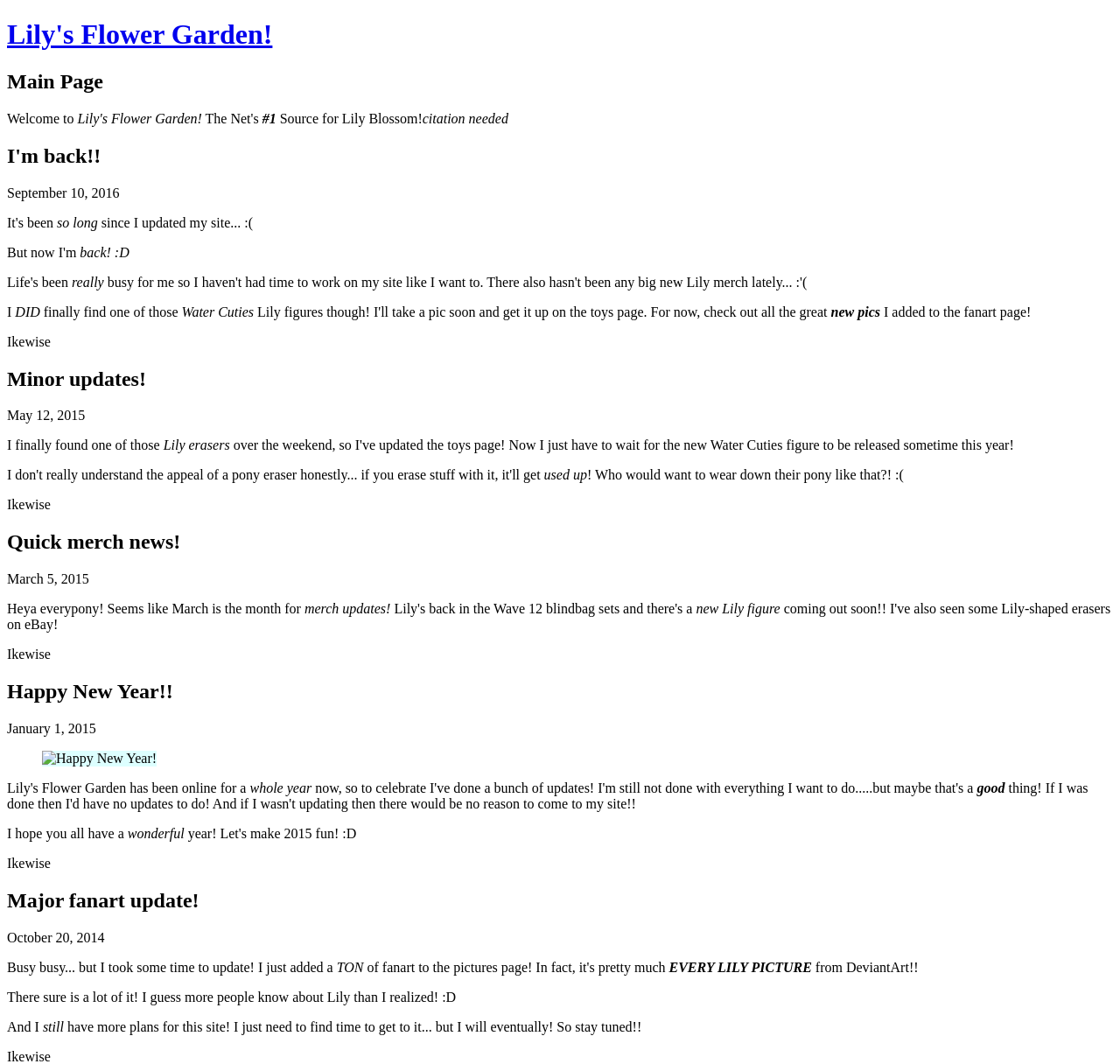Analyze the image and answer the question with as much detail as possible: 
How many pictures of Lily were added to the fanart page?

The number of pictures of Lily added to the fanart page can be found in the StaticText element with the text 'I just added a TON', which is located within the last article element.